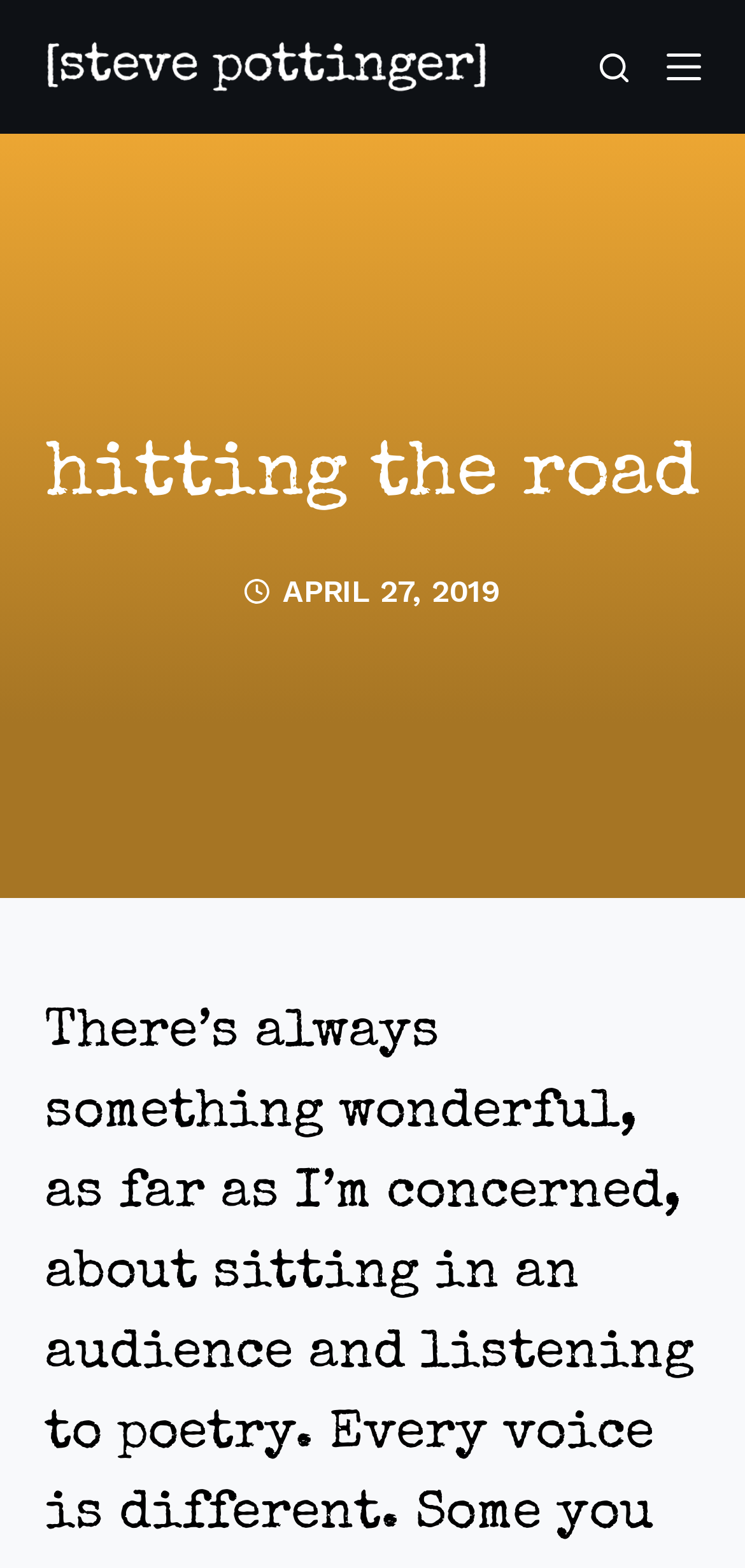How many images are on the webpage?
Carefully examine the image and provide a detailed answer to the question.

There are two images on the webpage, one associated with the name 'Steve Pottinger' and the other located below the heading, which suggests that they are related to the content of the webpage.